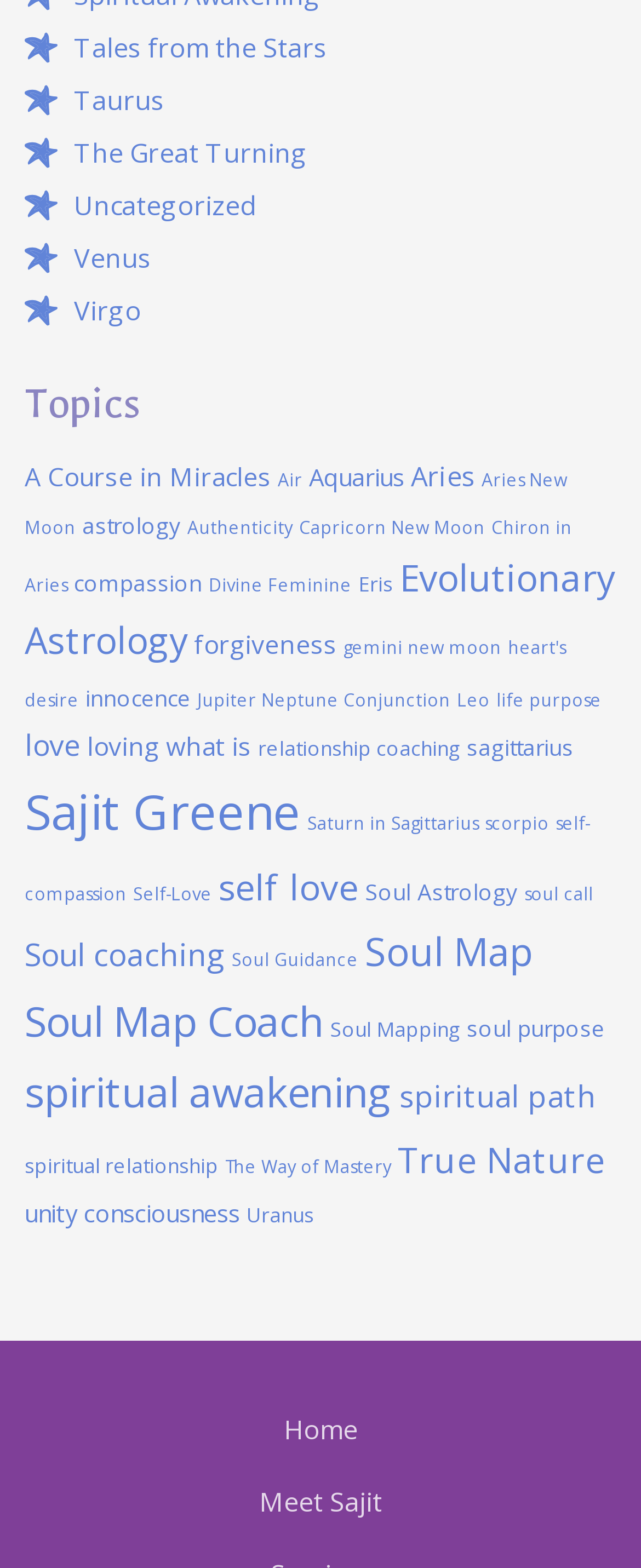How many zodiac signs are mentioned on the webpage? Analyze the screenshot and reply with just one word or a short phrase.

At least 7